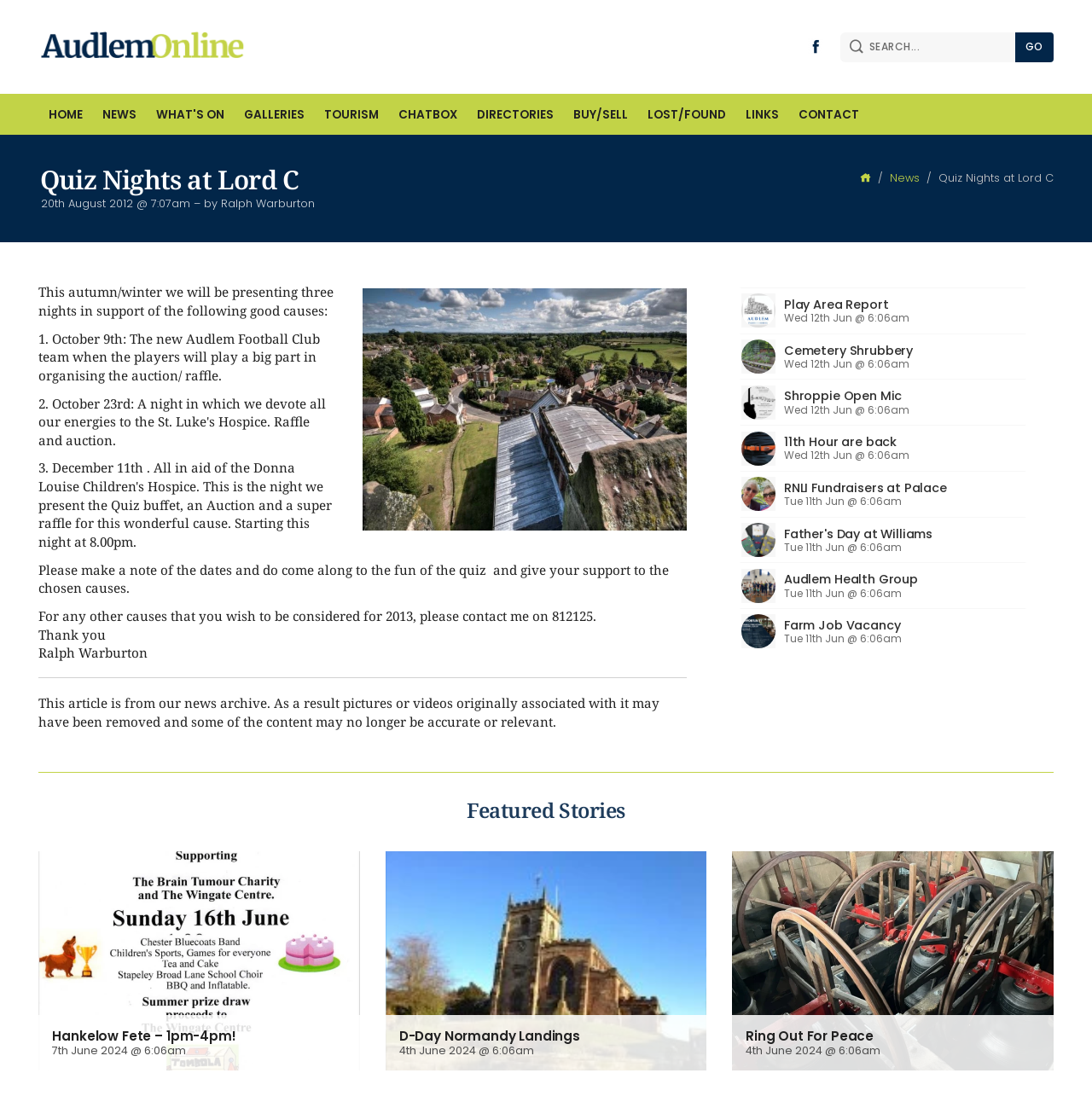Based on the element description: "Featured Stories", identify the UI element and provide its bounding box coordinates. Use four float numbers between 0 and 1, [left, top, right, bottom].

[0.428, 0.718, 0.572, 0.743]